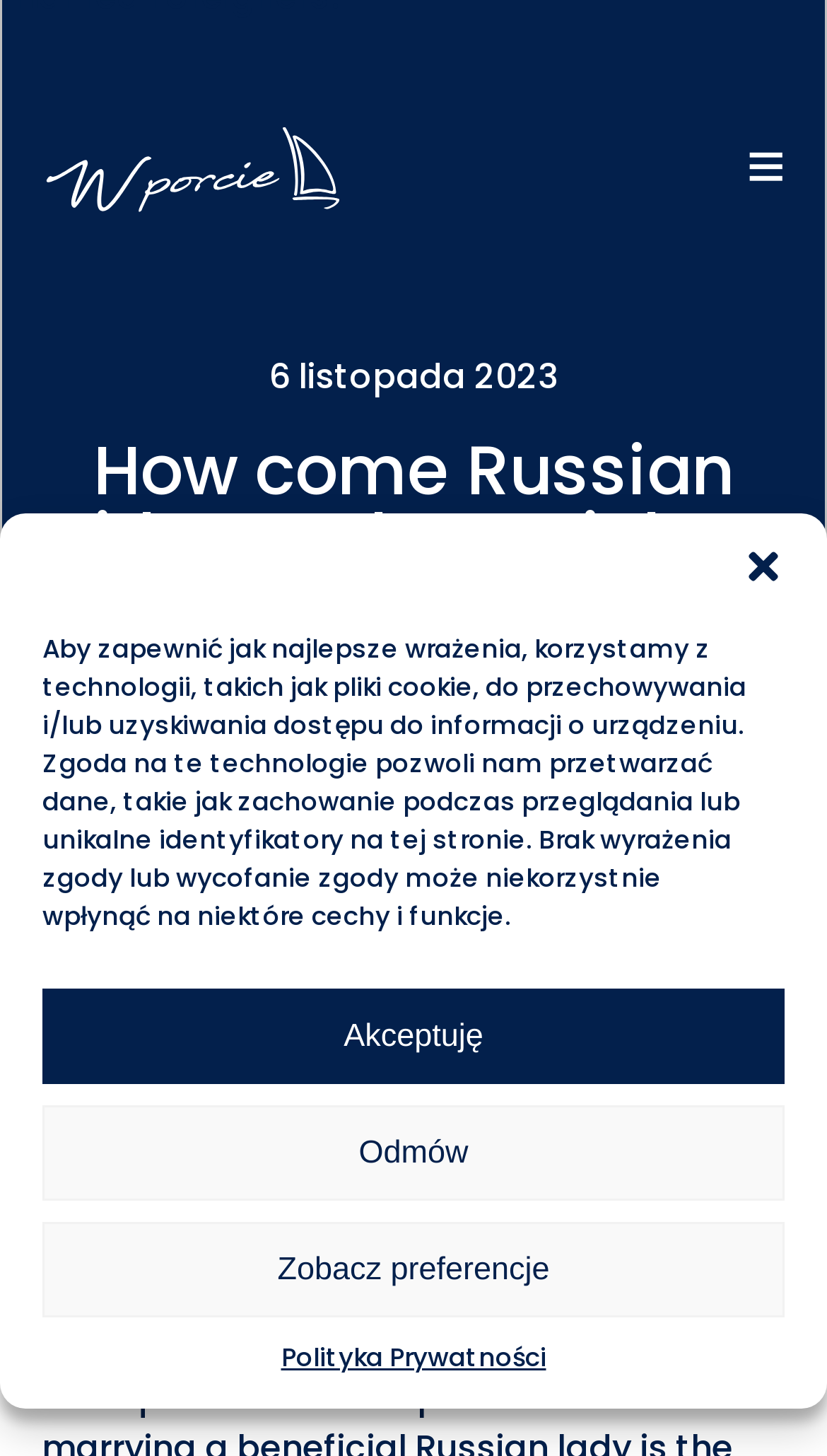What is the purpose of the buttons 'Akceptuję', 'Odmów', and 'Zobacz preferencje'?
Using the picture, provide a one-word or short phrase answer.

To manage cookie consent